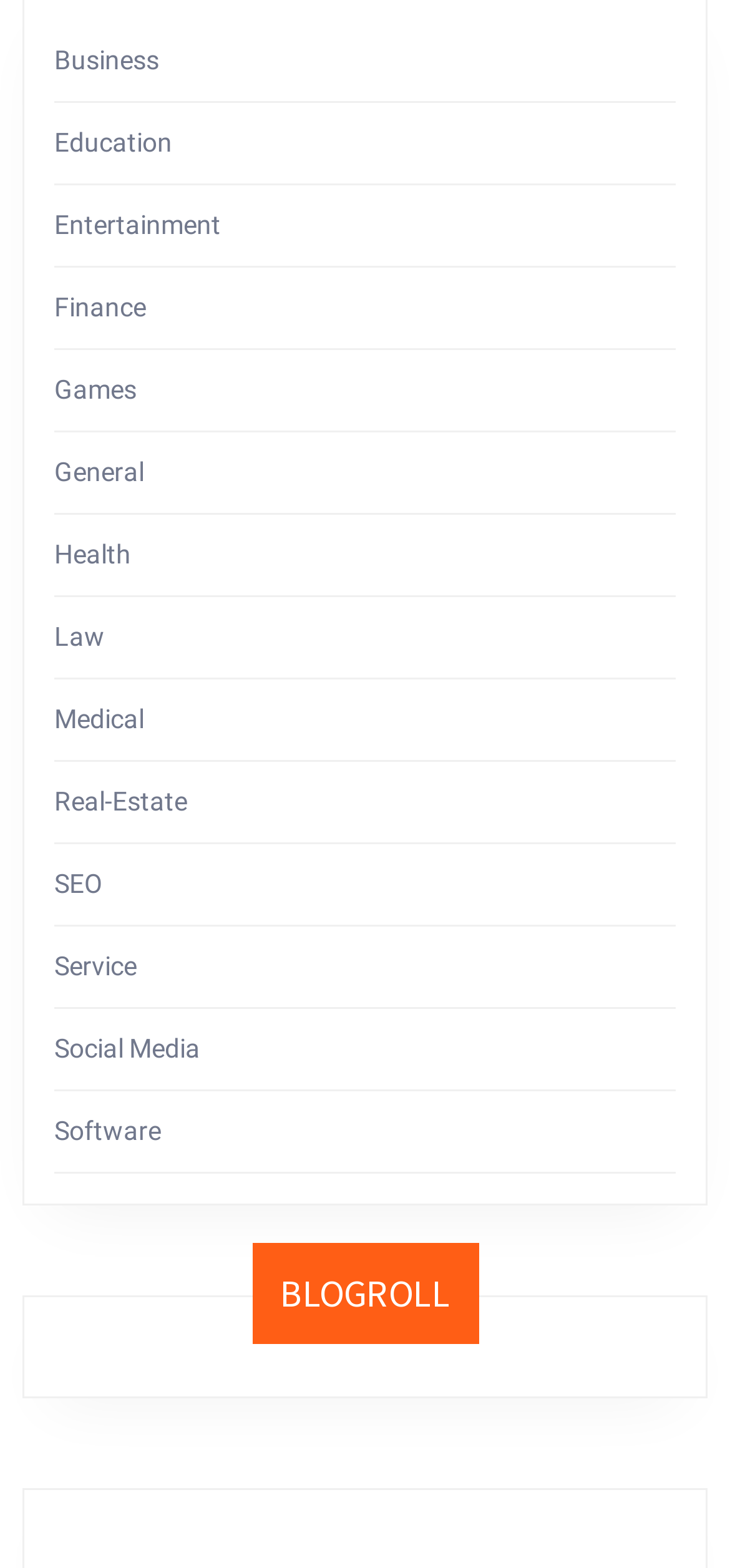Identify the bounding box coordinates of the region that needs to be clicked to carry out this instruction: "Explore Entertainment". Provide these coordinates as four float numbers ranging from 0 to 1, i.e., [left, top, right, bottom].

[0.074, 0.134, 0.303, 0.153]